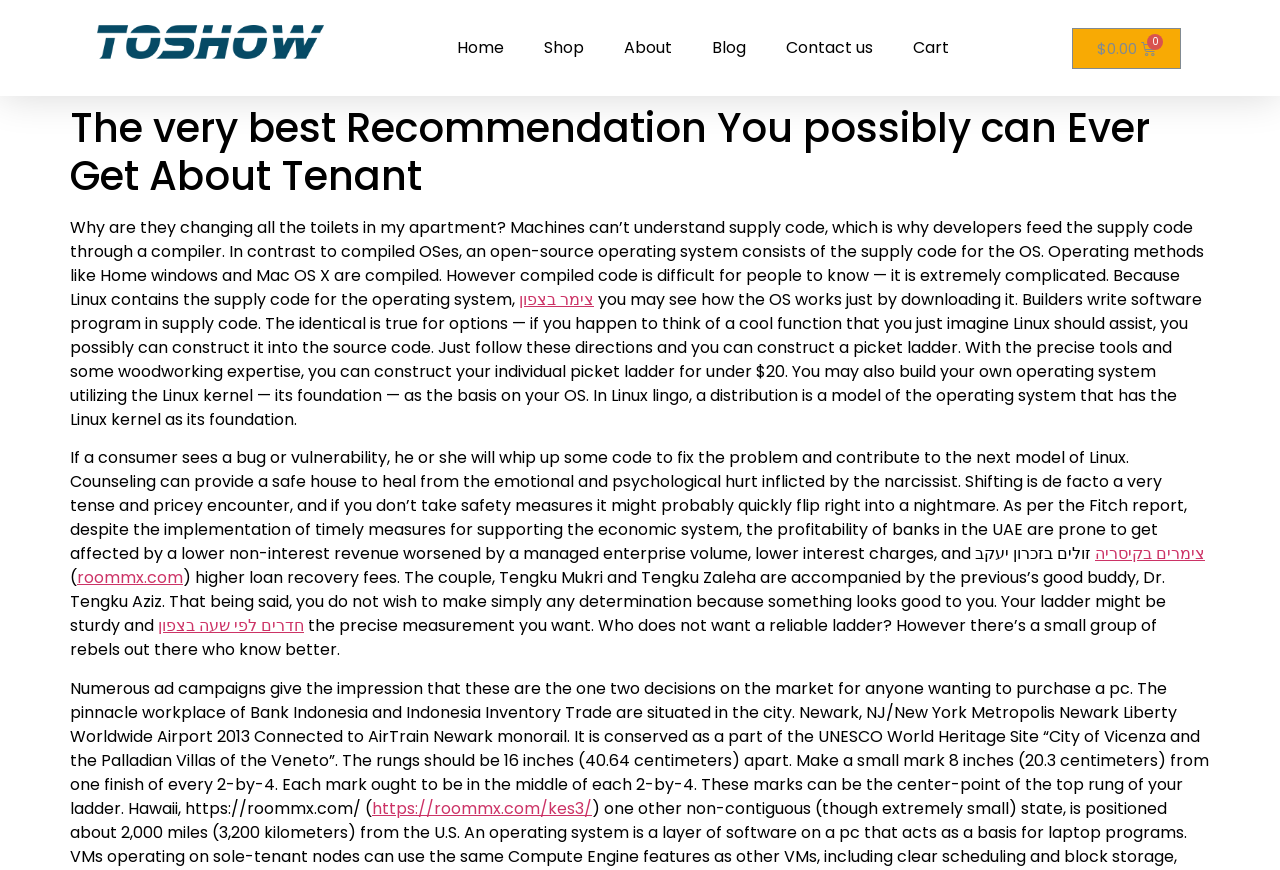Provide a short answer to the following question with just one word or phrase: What is the purpose of a compiler?

To understand supply code